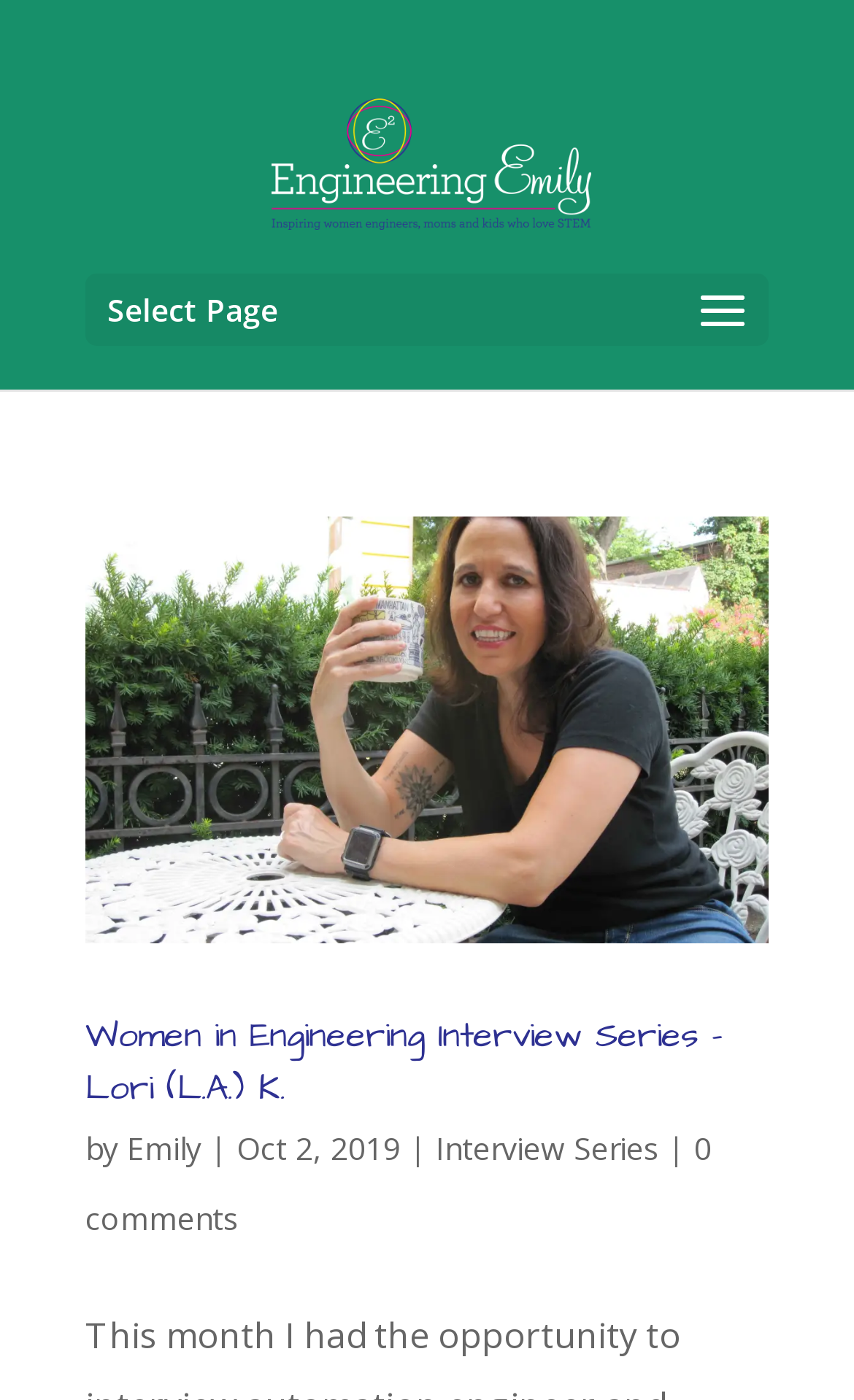Predict the bounding box of the UI element that fits this description: "Emily".

[0.149, 0.804, 0.236, 0.834]